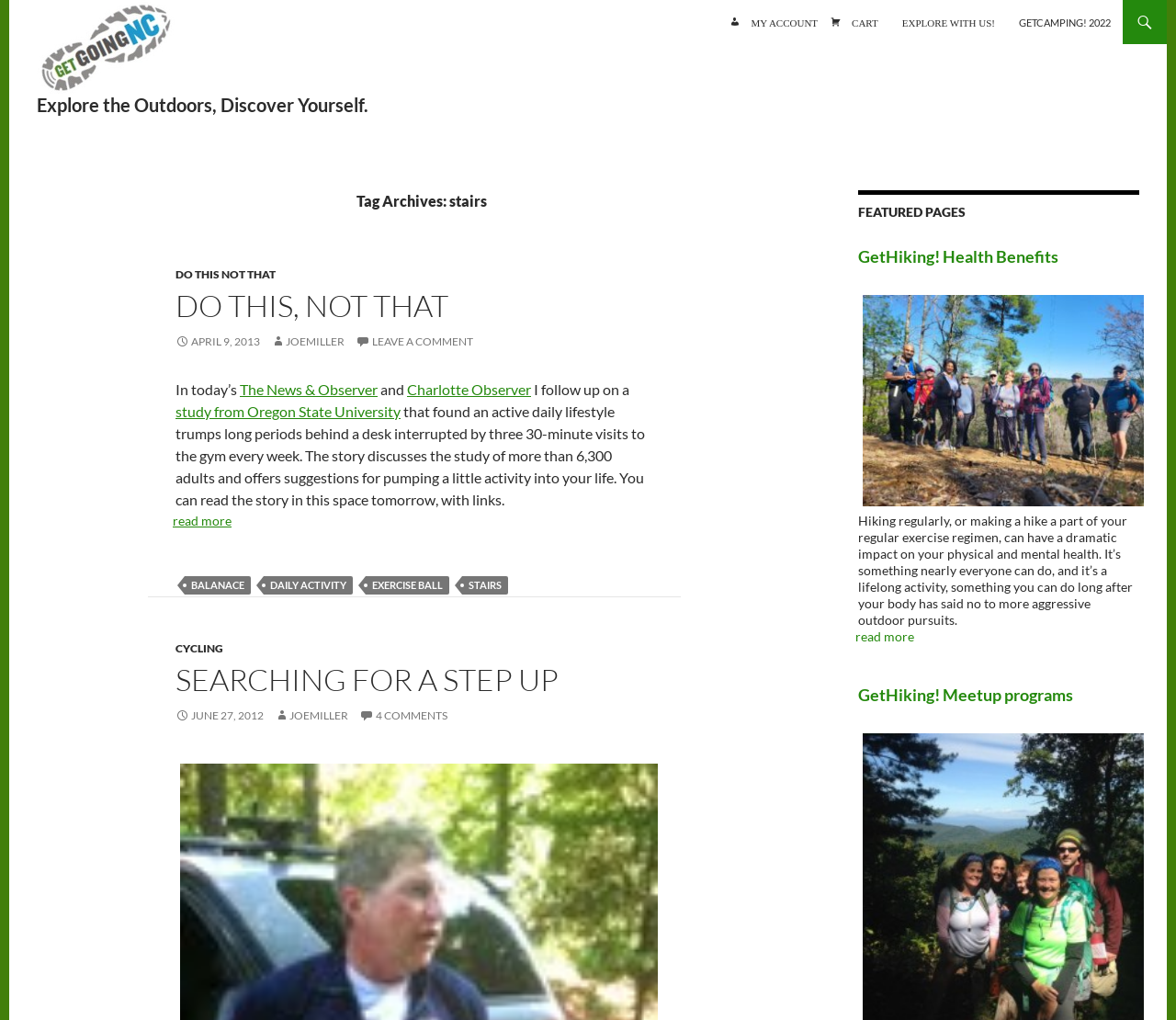What is the category of the article 'DO THIS, NOT THAT'?
Analyze the image and deliver a detailed answer to the question.

The article 'DO THIS, NOT THAT' is categorized under 'stairs' because it is listed under the 'Tag Archives: stairs' section, which suggests that the article is related to the topic of stairs.